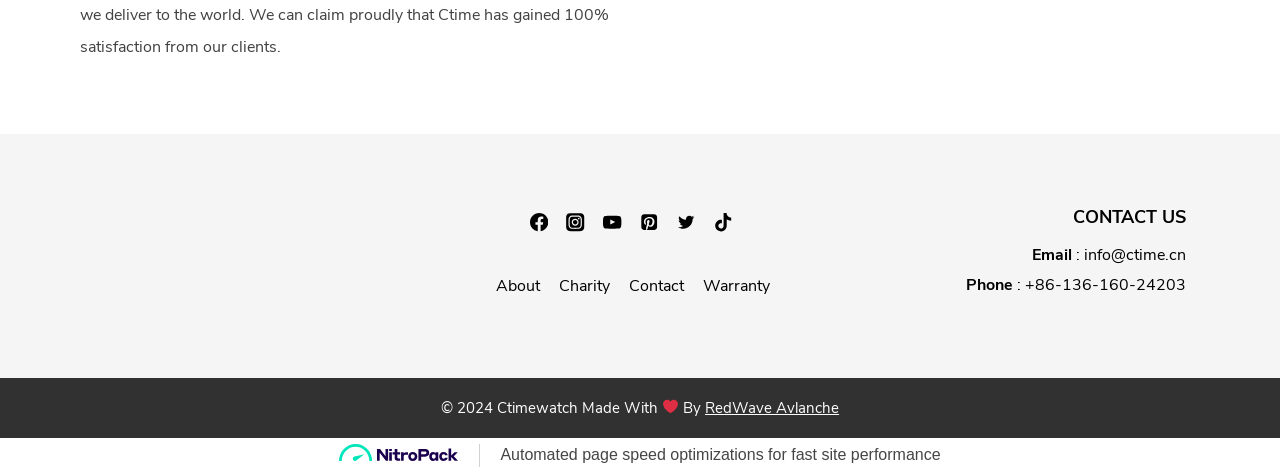What is the phone number to contact the website?
Please respond to the question with as much detail as possible.

The phone number to contact the website is '+86-136-160-24203' which is a link element located at the bottom of the webpage, with a bounding box of [0.801, 0.58, 0.927, 0.627].